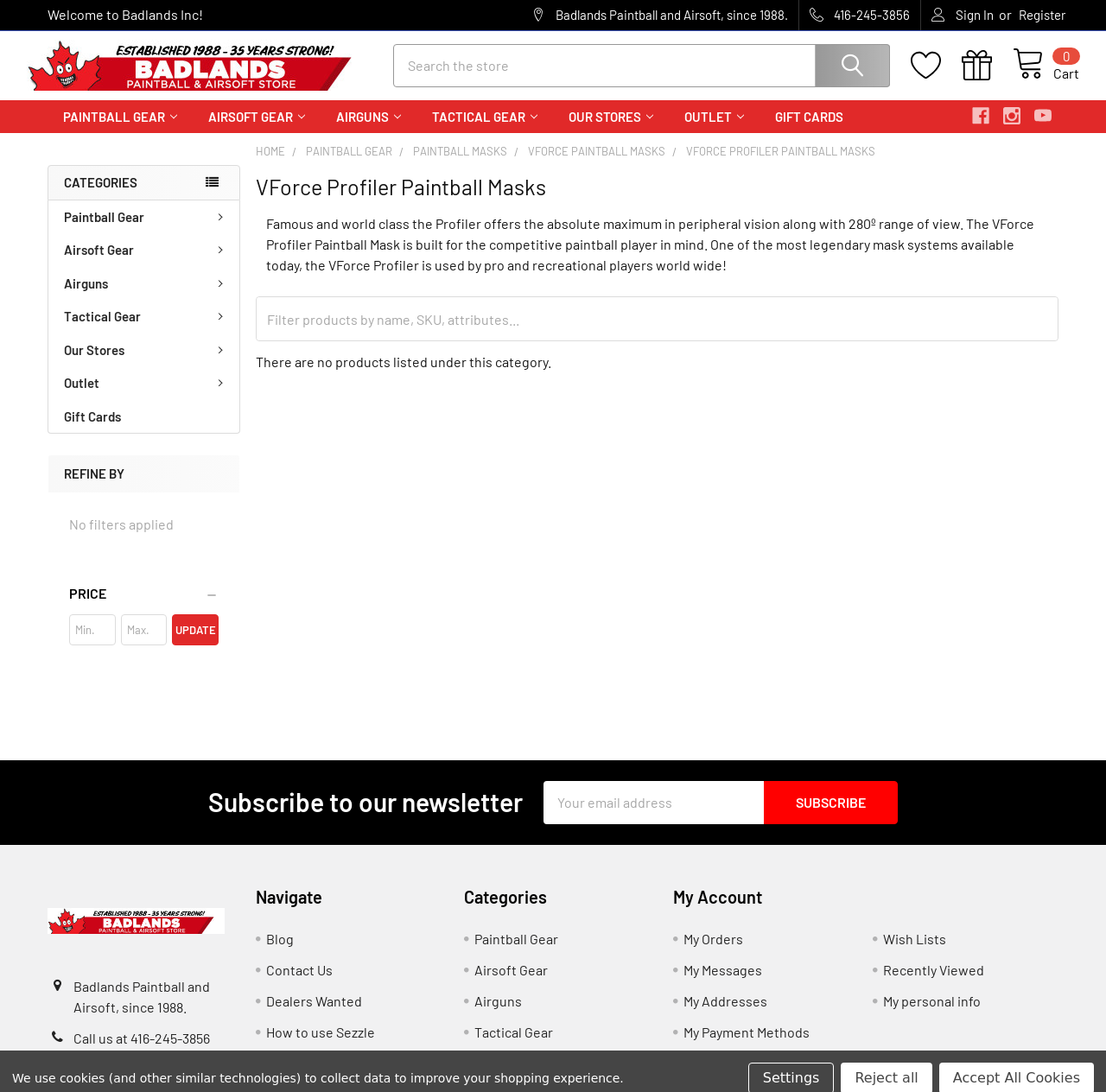What is the category of the current page?
Using the image, elaborate on the answer with as much detail as possible.

The category of the current page can be inferred from the breadcrumbs navigation at the top of the webpage, which shows the hierarchy of categories as 'HOME > PAINTBALL GEAR > PAINTBALL MASKS > VFORCE PAINTBALL MASKS > VFORCE PROFILER PAINTBALL MASKS'.